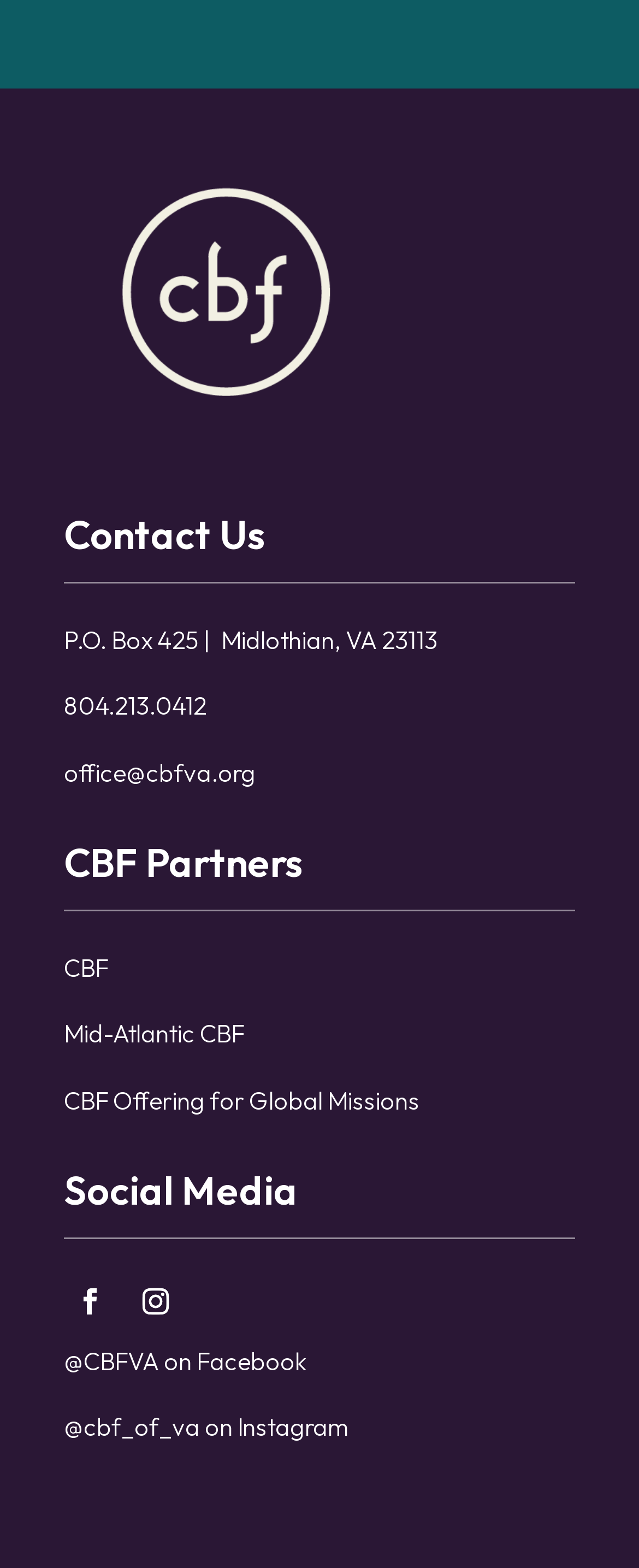Based on the element description: "CBF", identify the UI element and provide its bounding box coordinates. Use four float numbers between 0 and 1, [left, top, right, bottom].

[0.1, 0.607, 0.169, 0.627]